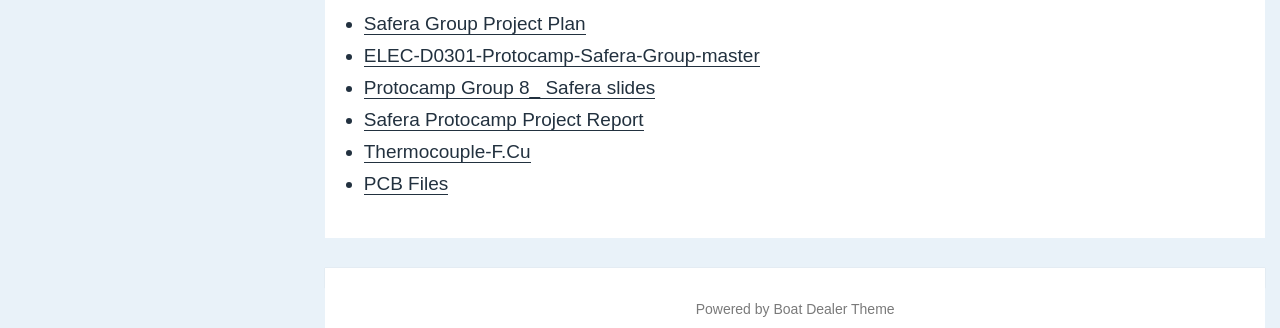What is the first link on the webpage?
Based on the image, give a one-word or short phrase answer.

Safera Group Project Plan